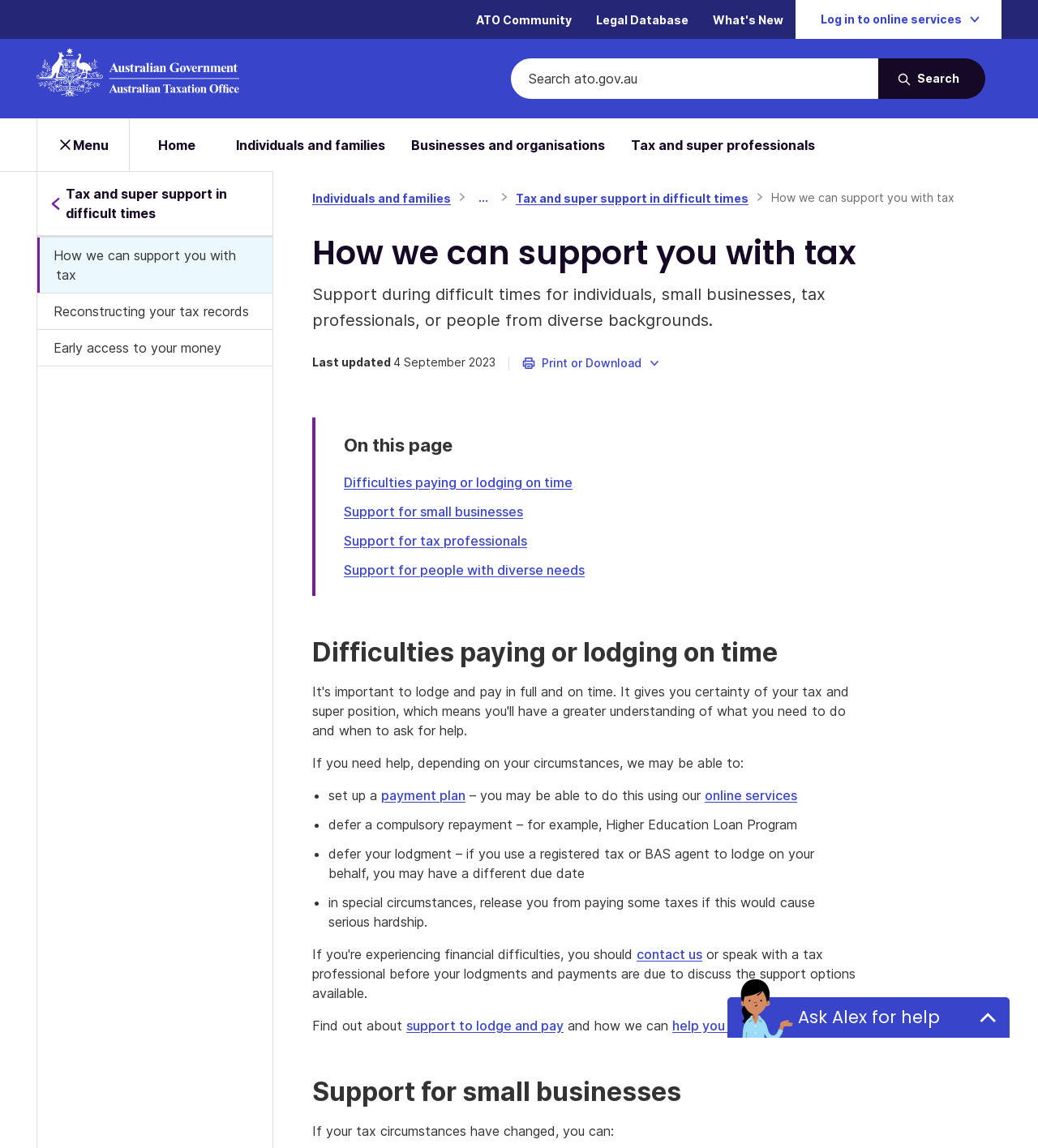What is the main heading of this webpage? Please extract and provide it.

How we can support you with tax